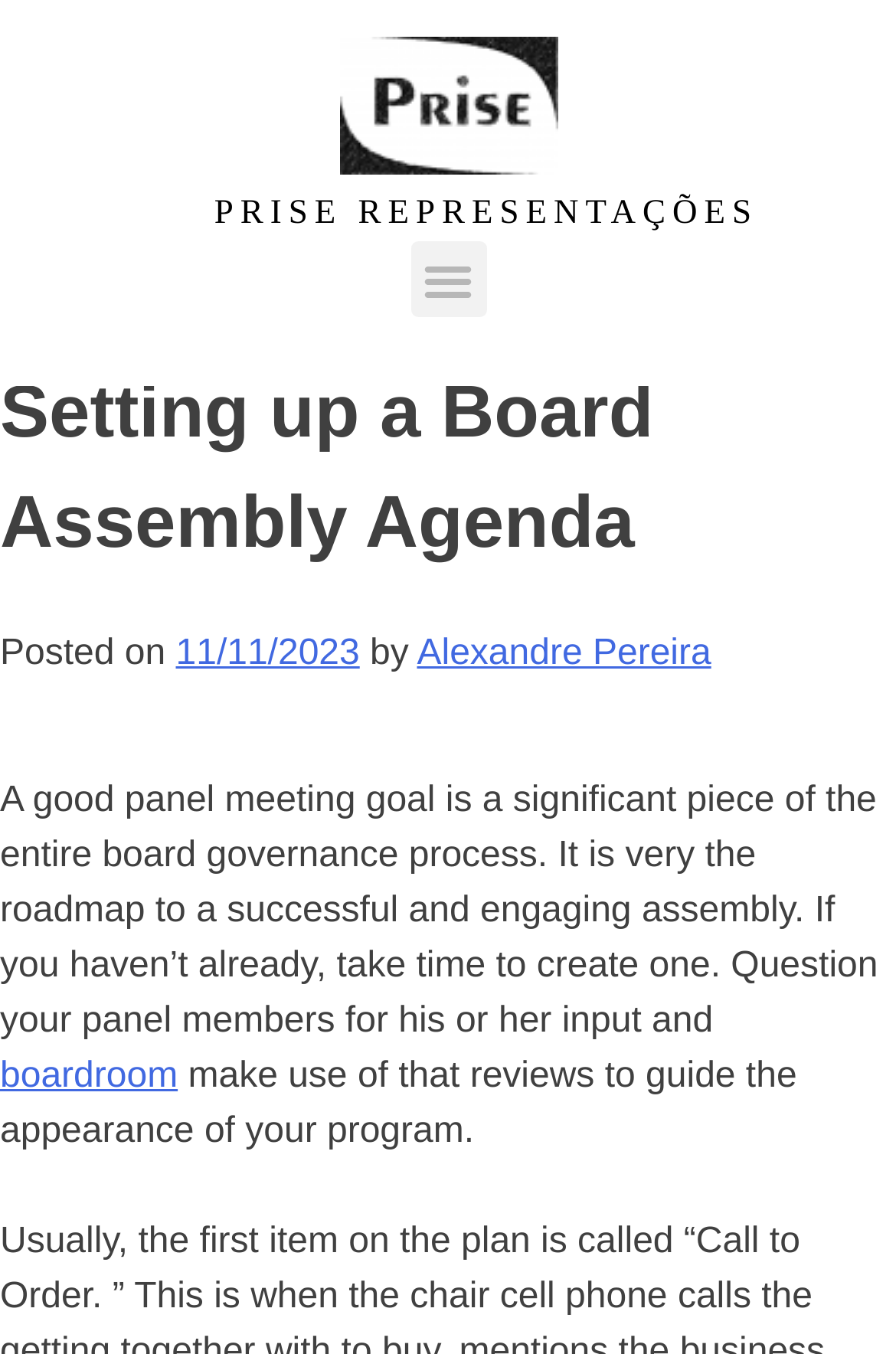Extract the top-level heading from the webpage and provide its text.

Setting up a Board Assembly Agenda